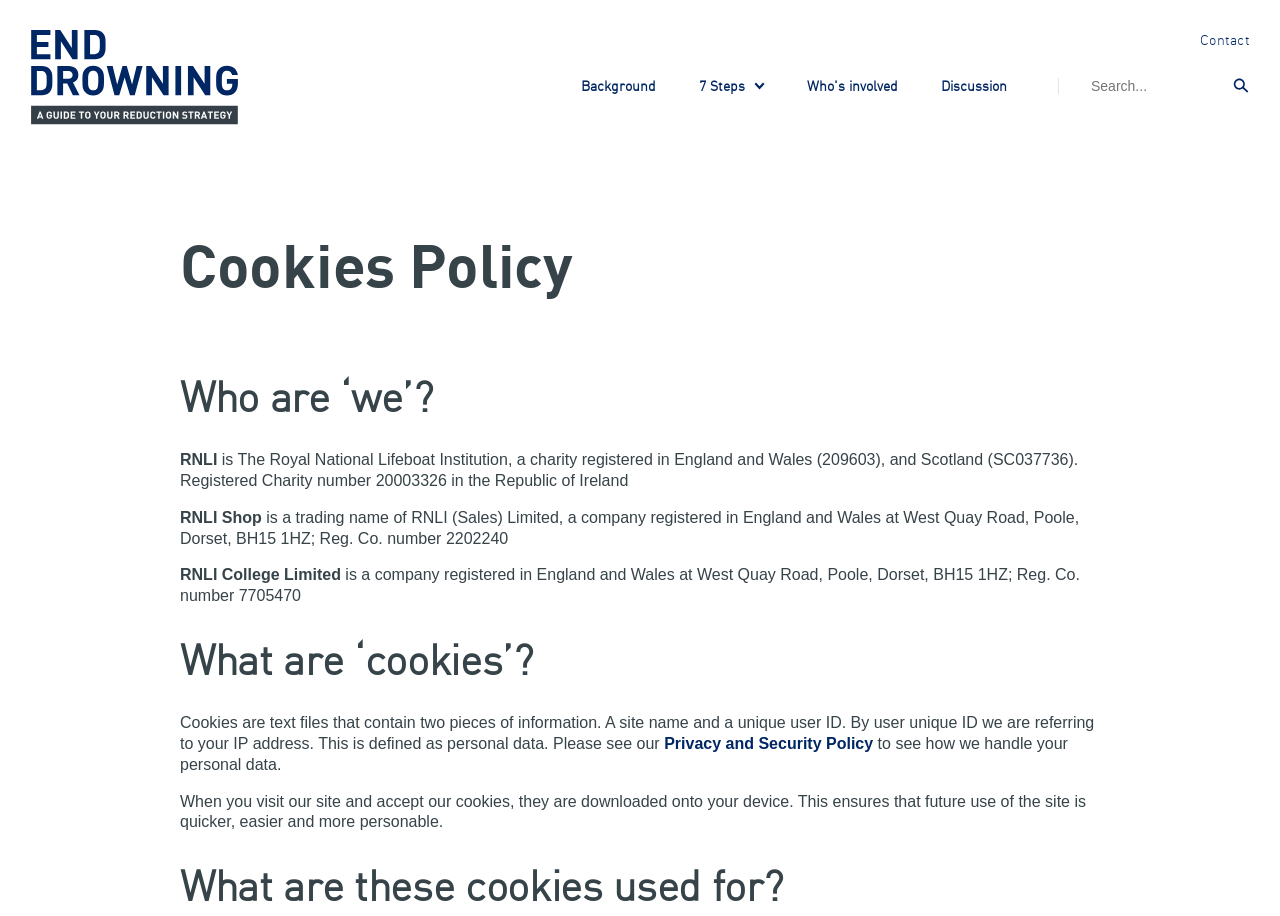Kindly determine the bounding box coordinates for the clickable area to achieve the given instruction: "learn about privacy and security policy".

[0.519, 0.802, 0.682, 0.821]